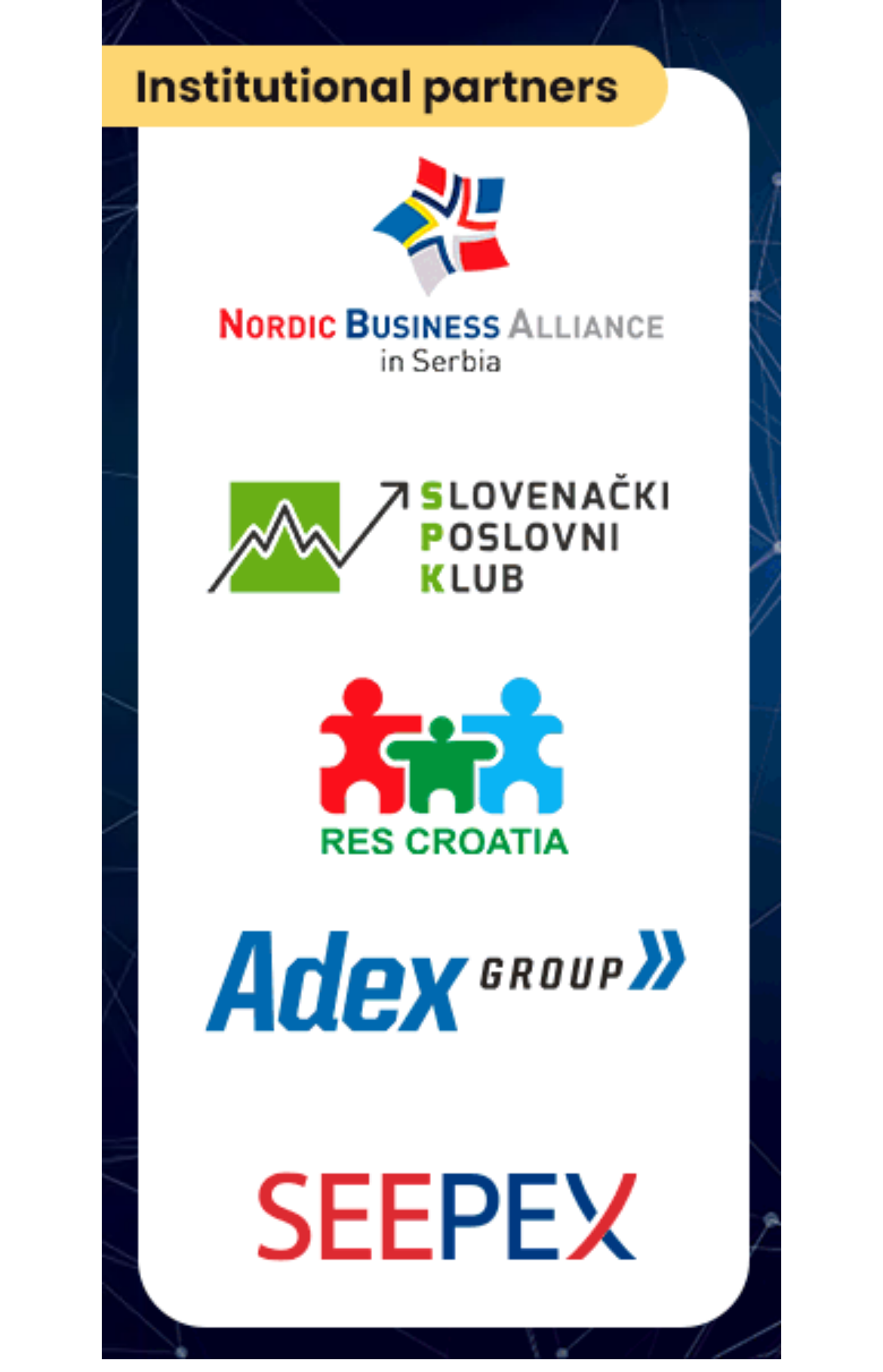Generate the title text from the webpage.

Europe will catch up with US in supporting nuclear energy revival